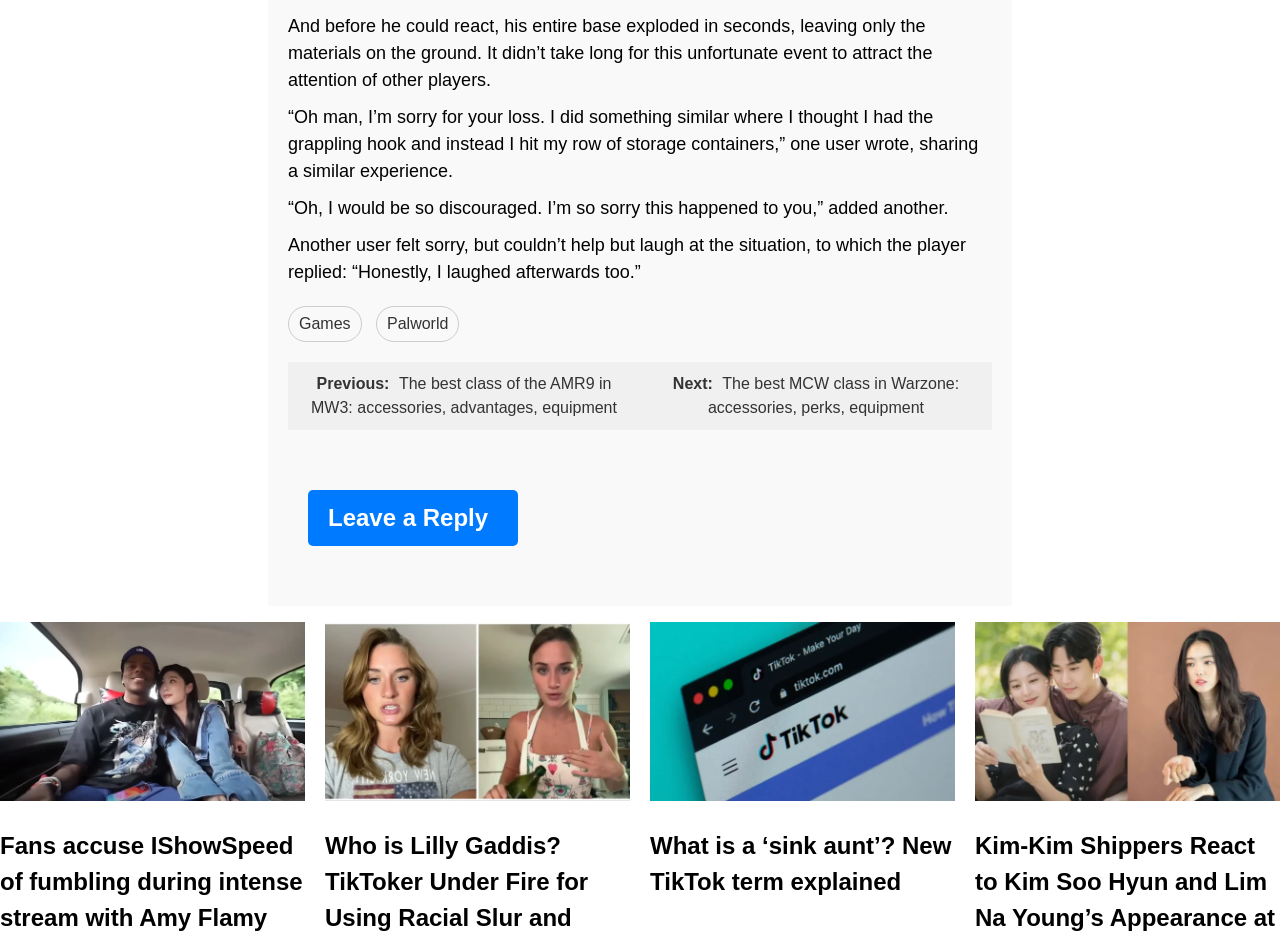Answer the question below using just one word or a short phrase: 
What is the theme of the linked articles?

Gaming and Entertainment